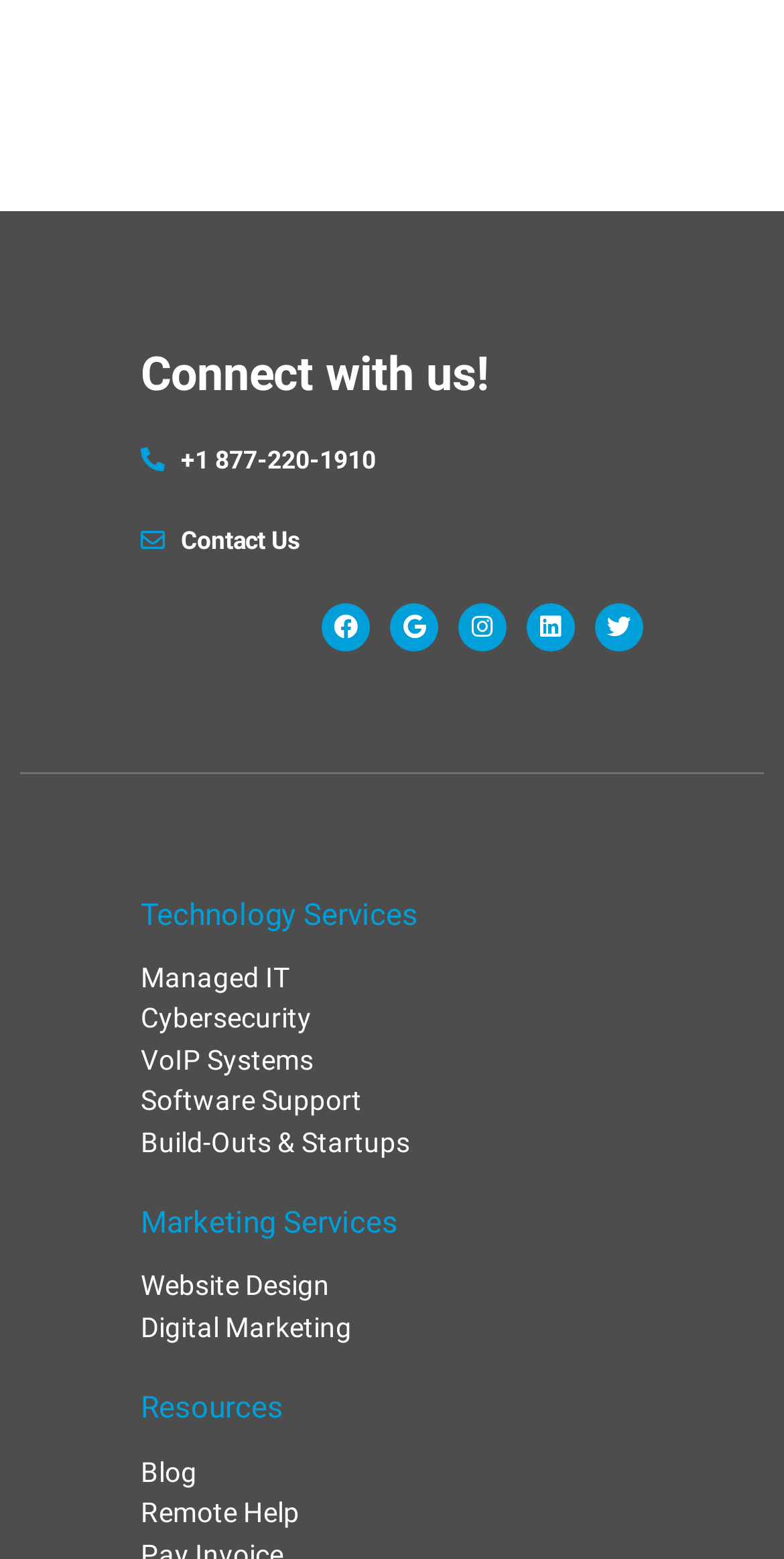How many headings are there on the webpage?
Answer the question with as much detail as you can, using the image as a reference.

I counted the number of headings by looking at the elements with the type 'heading', which are 'Technology Services', 'Marketing Services', and 'Resources'.